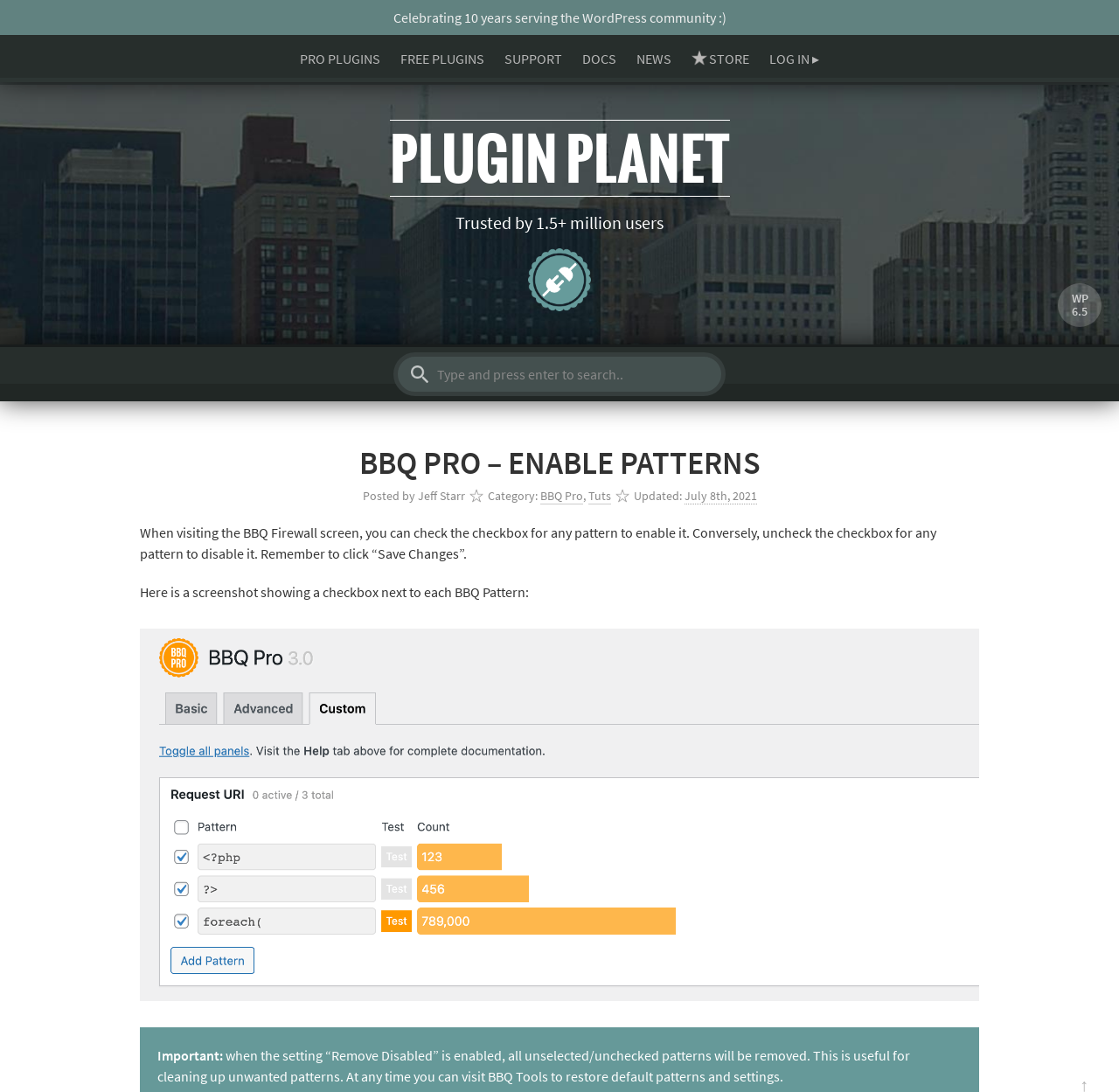Please mark the clickable region by giving the bounding box coordinates needed to complete this instruction: "Search for plugins".

[0.391, 0.331, 0.633, 0.355]